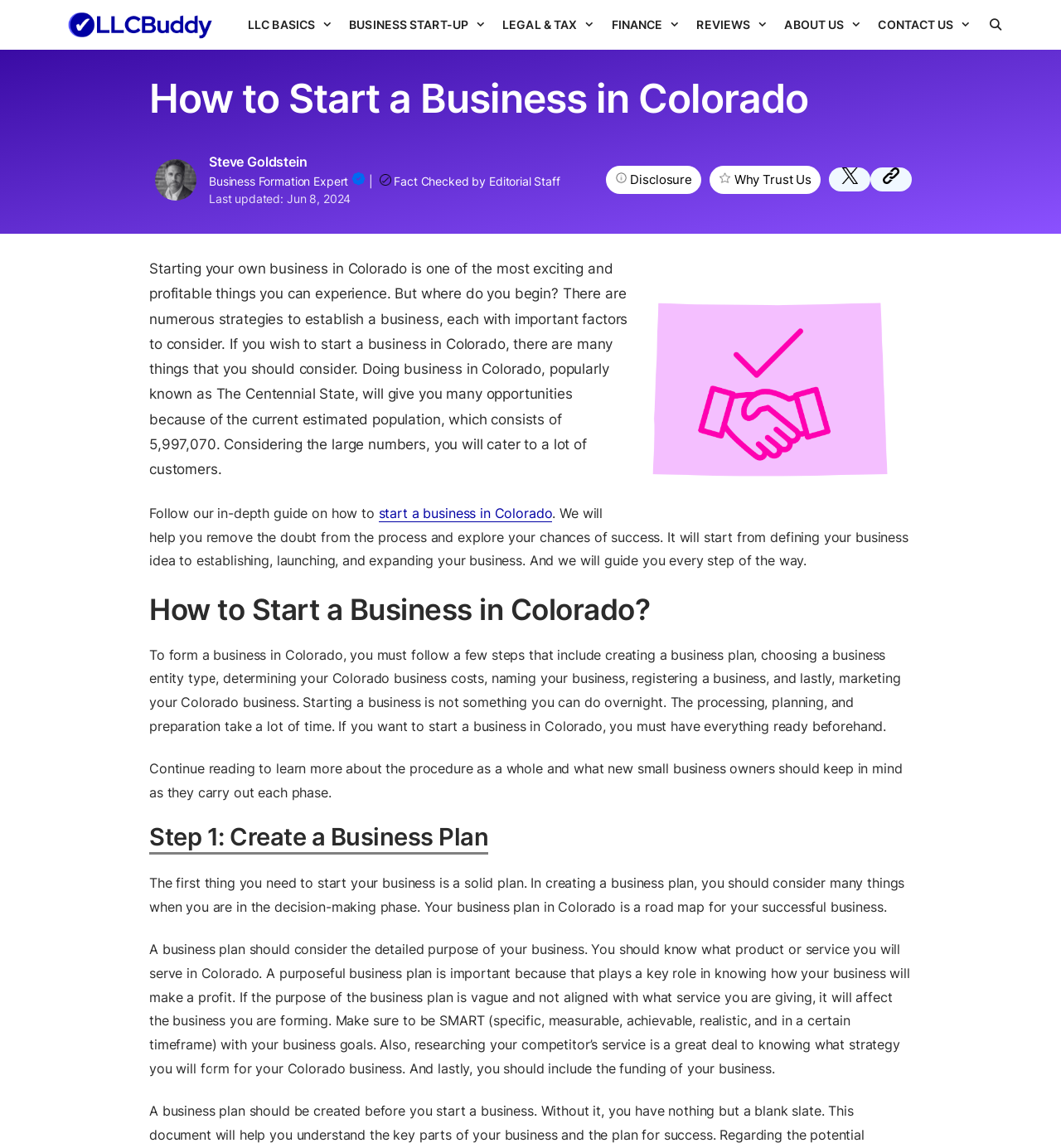Specify the bounding box coordinates of the area to click in order to follow the given instruction: "Click on Twitter."

[0.781, 0.146, 0.82, 0.167]